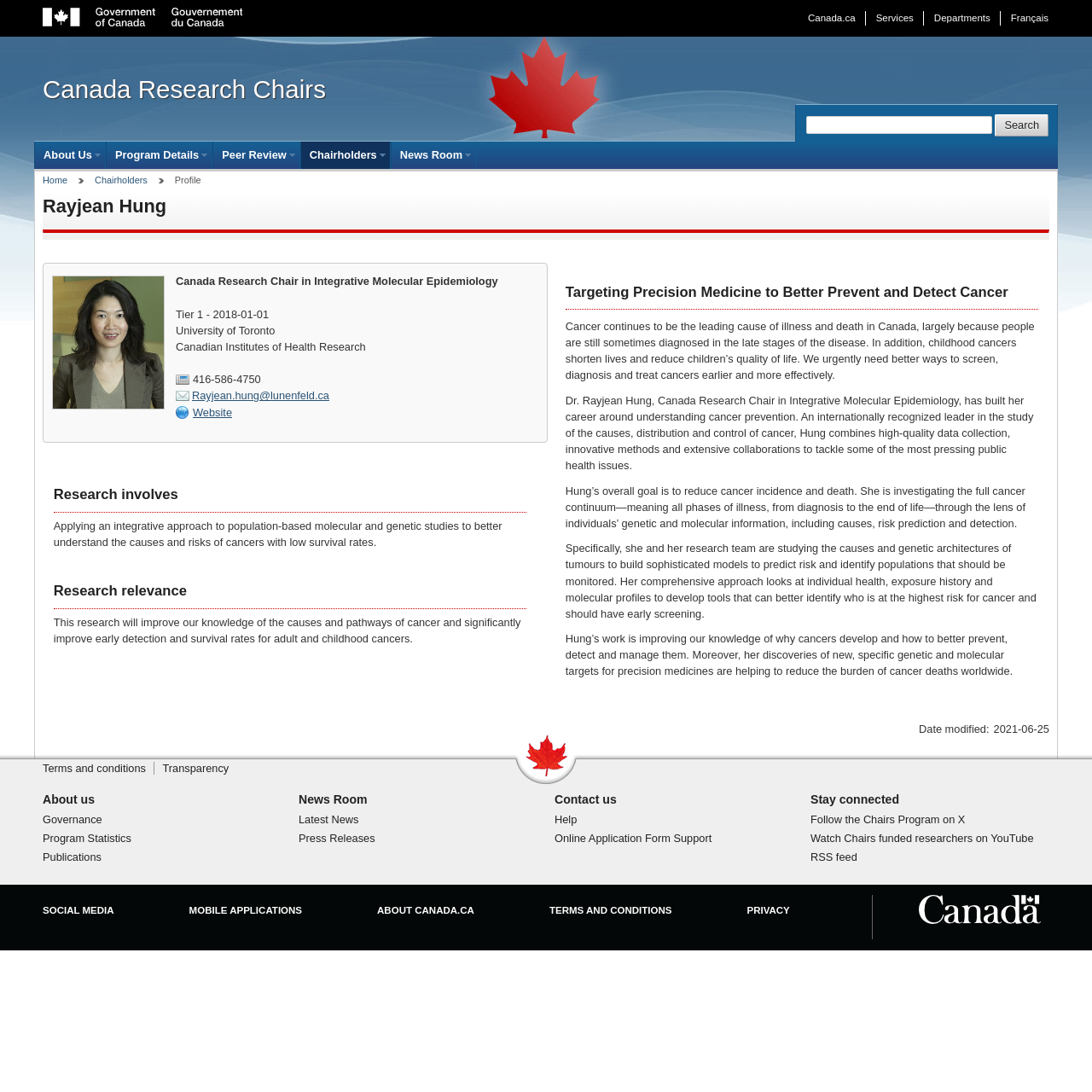Please identify the coordinates of the bounding box that should be clicked to fulfill this instruction: "Click on BUSINESS link".

None